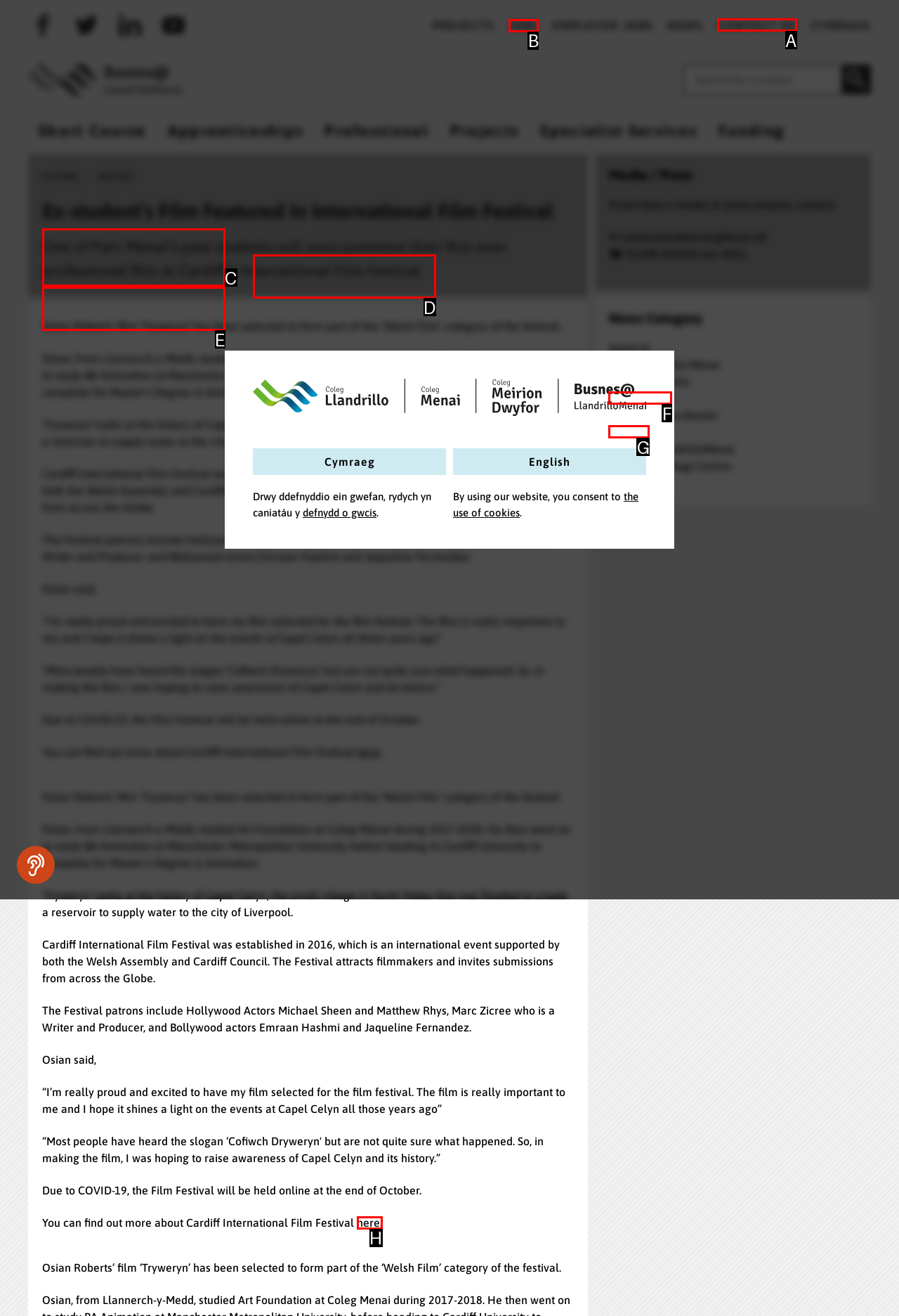Identify the HTML element to click to execute this task: Contact us Respond with the letter corresponding to the proper option.

A